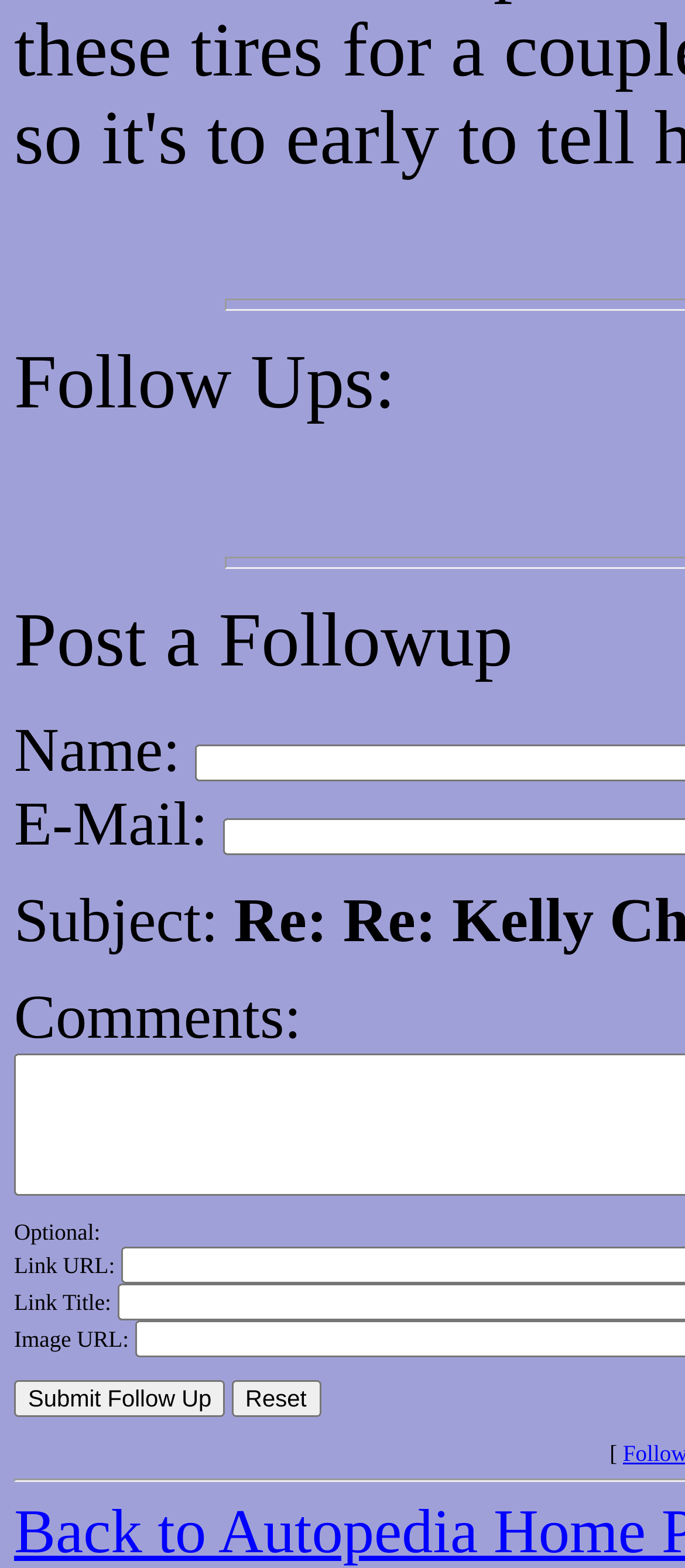What is the purpose of this webpage?
Refer to the image and answer the question using a single word or phrase.

Post a follow-up